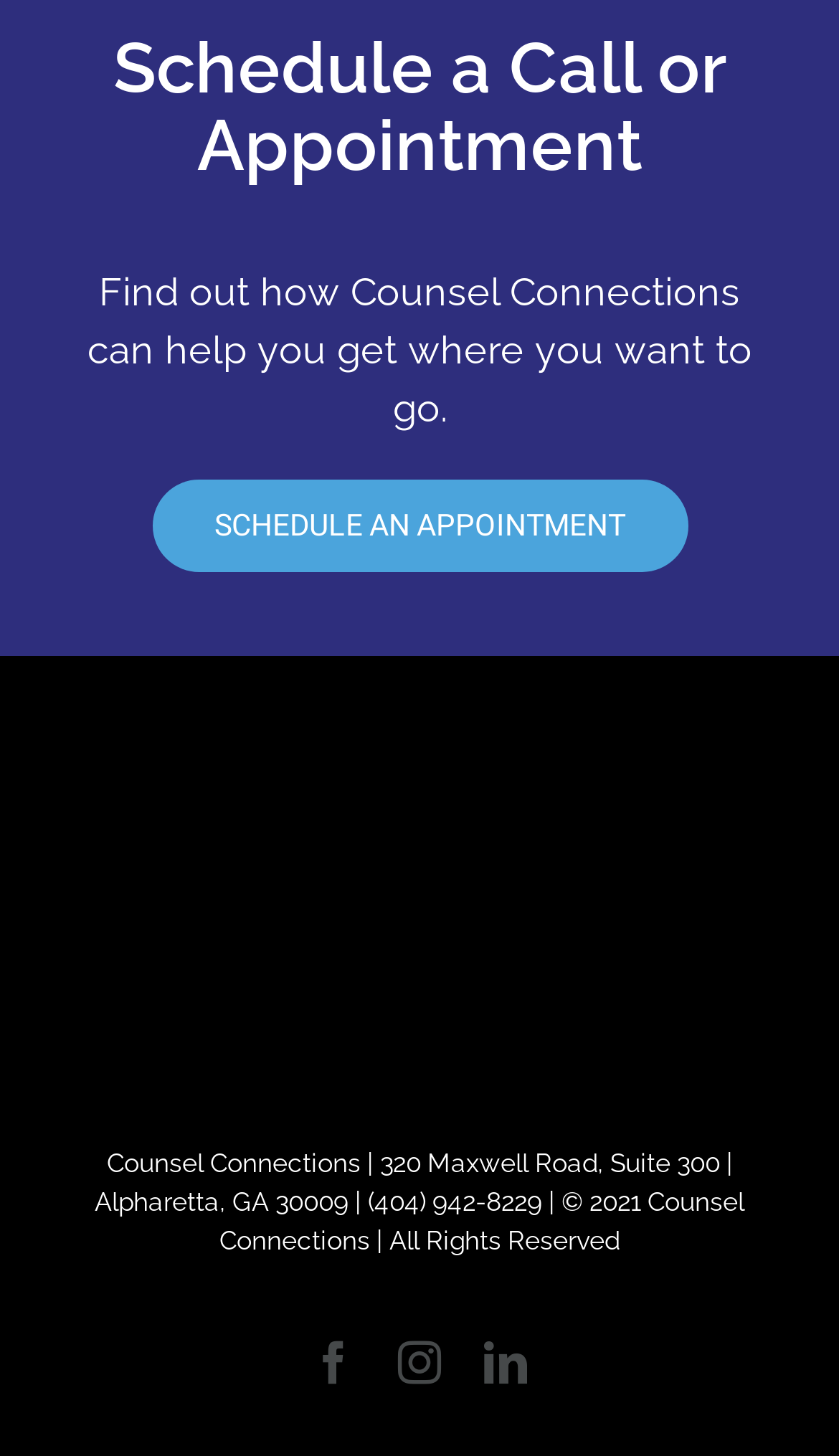Refer to the image and offer a detailed explanation in response to the question: What is the address of Counsel Connections?

The address of Counsel Connections can be found in the static text at the bottom of the webpage, which provides the full address as '320 Maxwell Road, Suite 300, Alpharetta, GA 30009'.